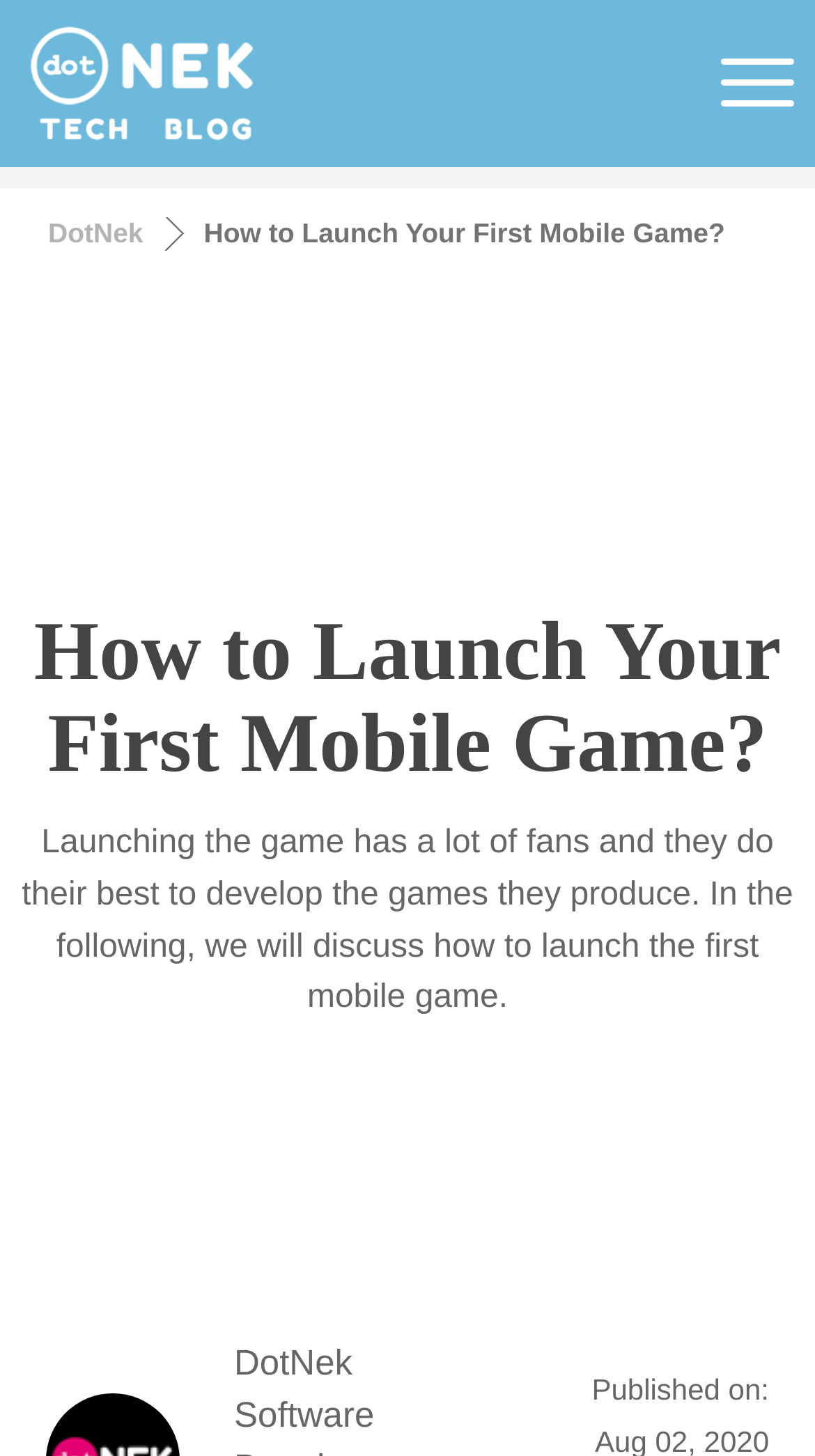What is the name of the company or organization?
Please provide a comprehensive answer based on the visual information in the image.

I found the answer by looking at the link on the webpage, which has the text 'DotNek'.